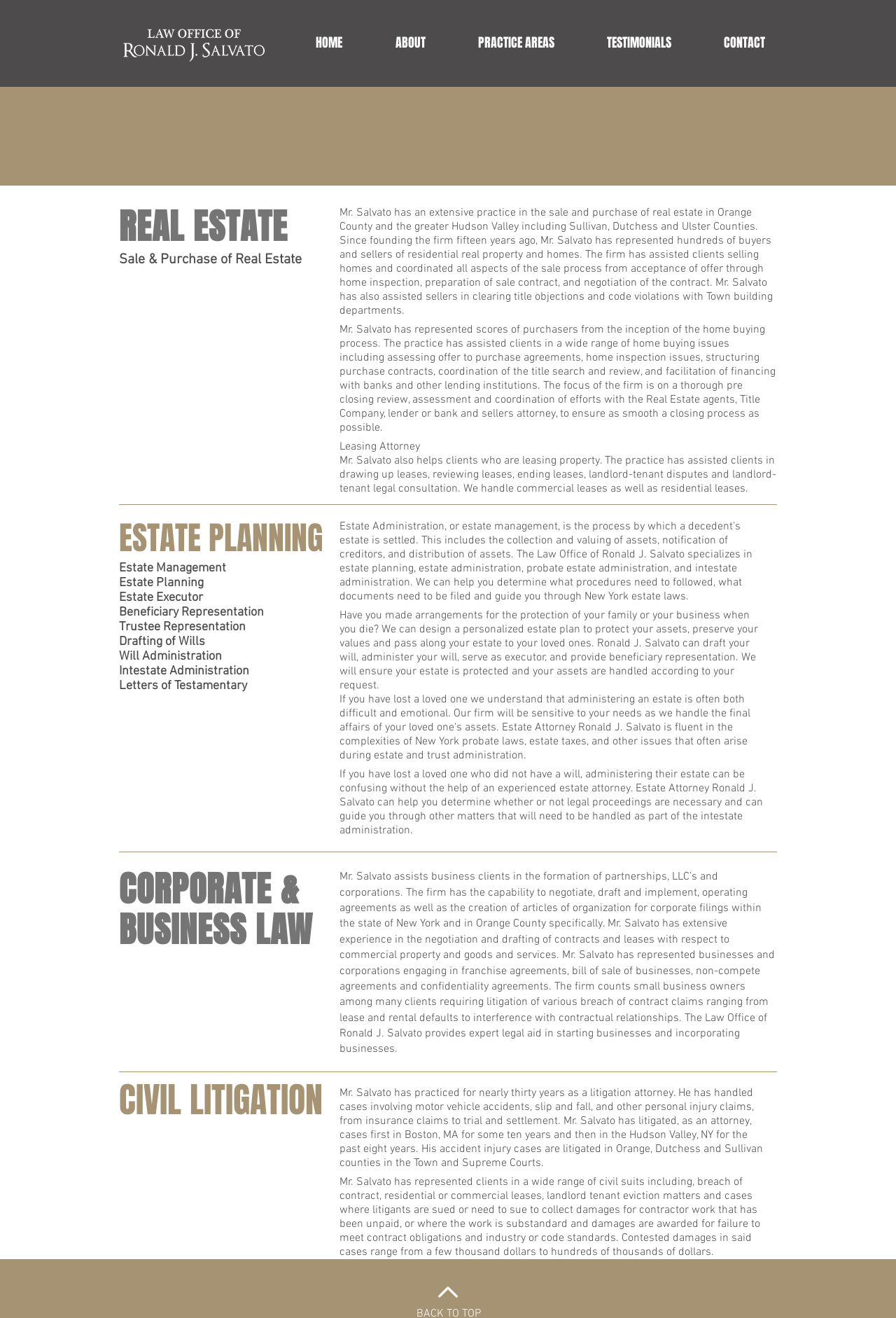Please give a succinct answer using a single word or phrase:
What is the name of the law office?

Salvato Law Office